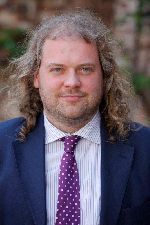Use a single word or phrase to answer this question: 
Where is Prof. Geldhof's academic position?

KU Leuven, Belgium